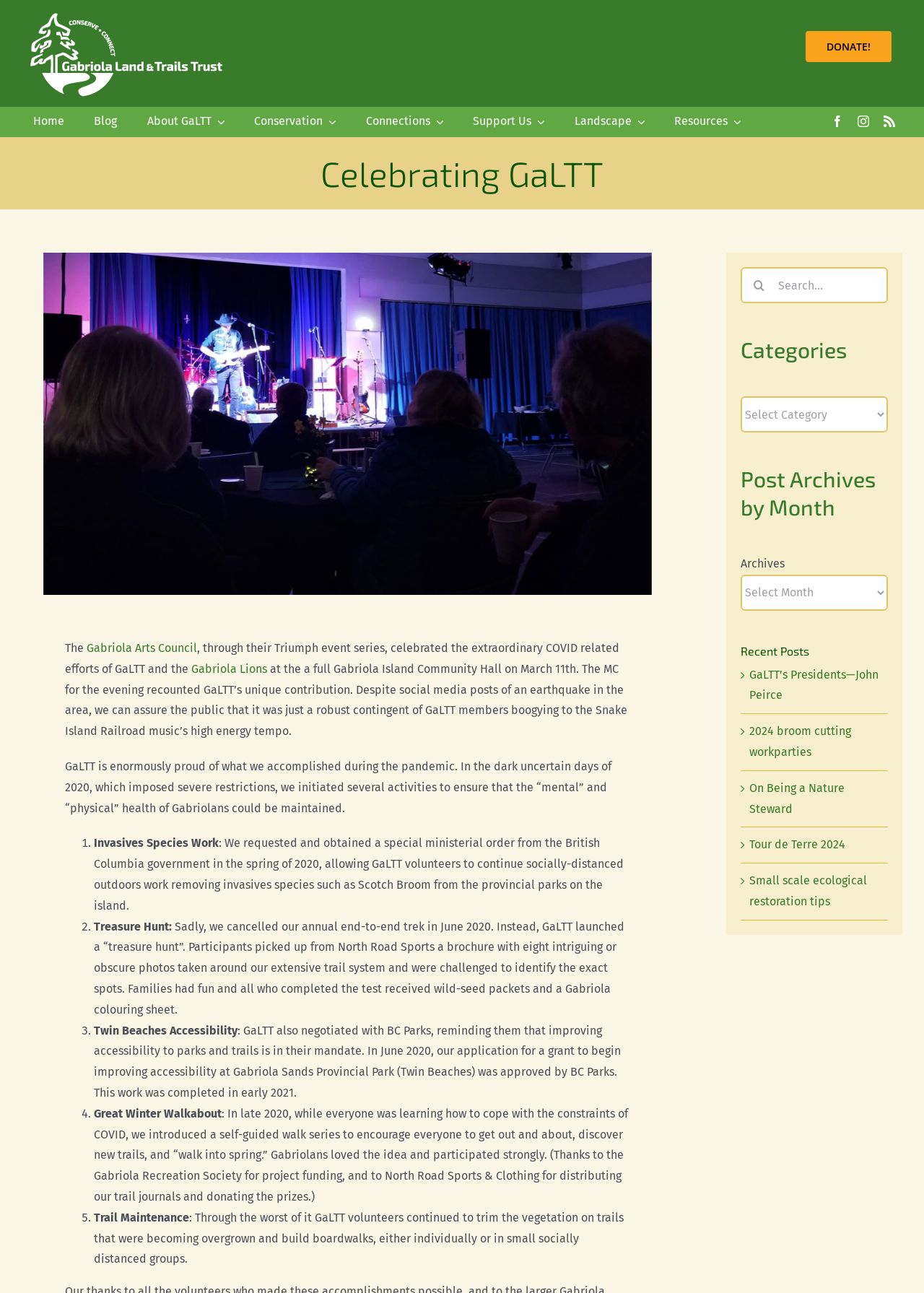Please find the bounding box coordinates of the element that must be clicked to perform the given instruction: "Go to the 'Home' page". The coordinates should be four float numbers from 0 to 1, i.e., [left, top, right, bottom].

[0.036, 0.086, 0.069, 0.102]